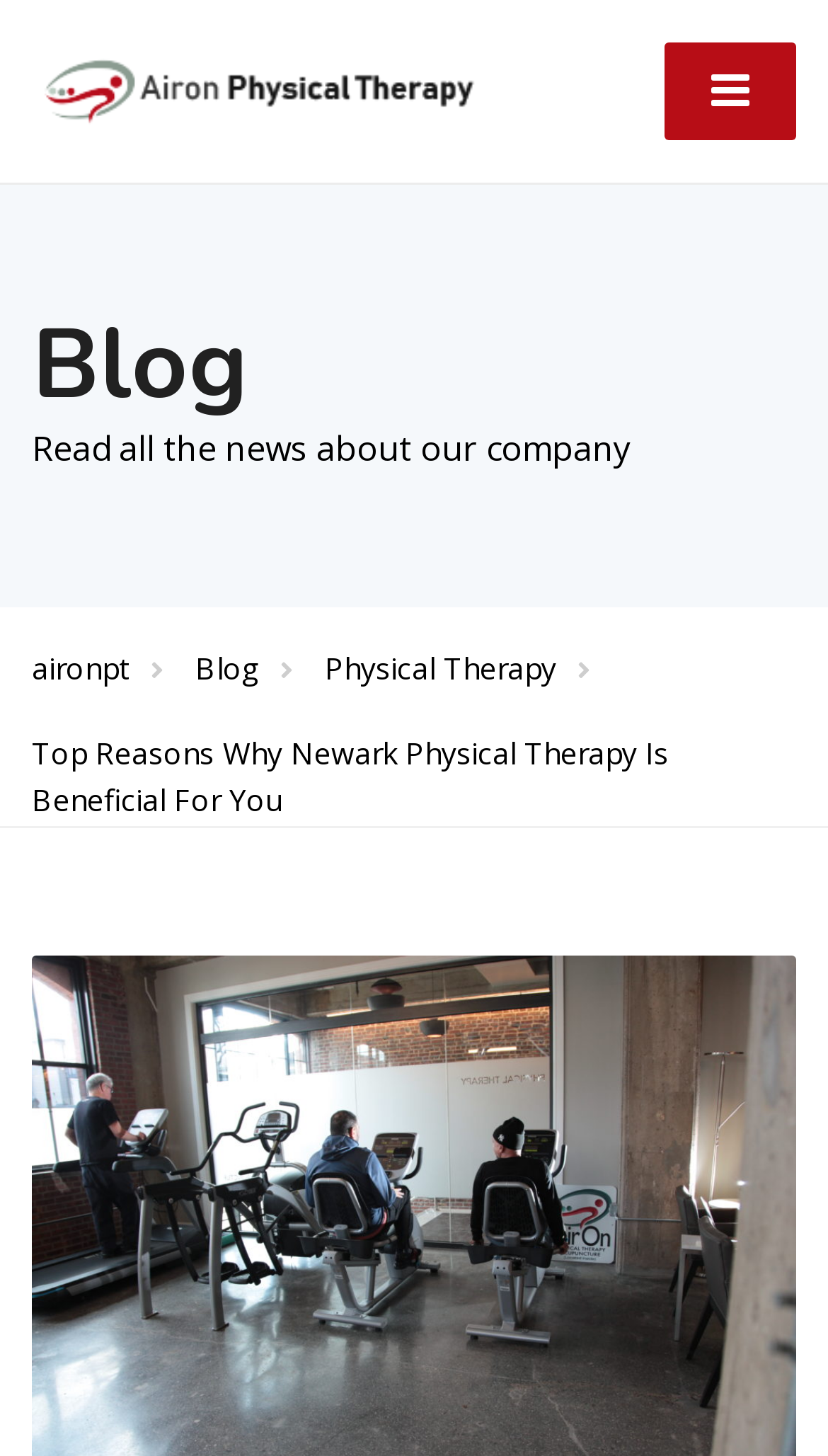Create an in-depth description of the webpage, covering main sections.

The webpage appears to be a blog or article page focused on physical therapy, specifically highlighting the benefits of Newark physical therapy. At the top left of the page, there is a logo or image of "aironpt" accompanied by a link with the same name. To the right of the logo, there is a button that controls a navbar. 

Below the logo and navbar, there are two headings. The first heading reads "Blog", and the second heading states "Read all the news about our company". 

Underneath the headings, there are three links arranged horizontally. The first link is "aironpt" with an arrow icon, followed by "Blog" with an arrow icon, and then "Physical Therapy" with an arrow icon. 

The main content of the page is a static text block that spans most of the width of the page, titled "Top Reasons Why Newark Physical Therapy Is Beneficial For You". This title suggests that the page will discuss the advantages of physical therapy in Newark.